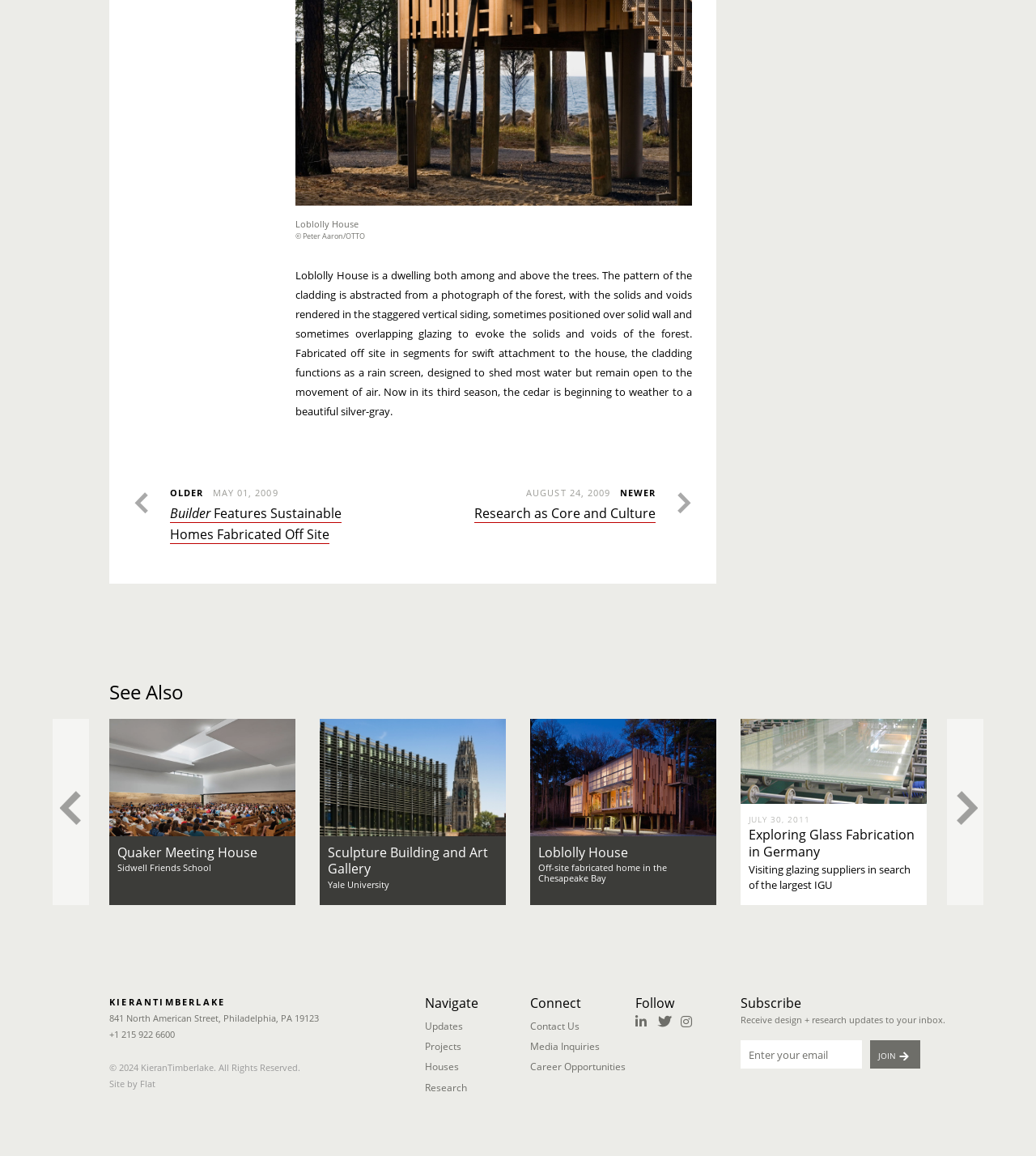Please identify the bounding box coordinates of the clickable area that will allow you to execute the instruction: "Click the 'JOIN' button".

[0.84, 0.9, 0.888, 0.925]